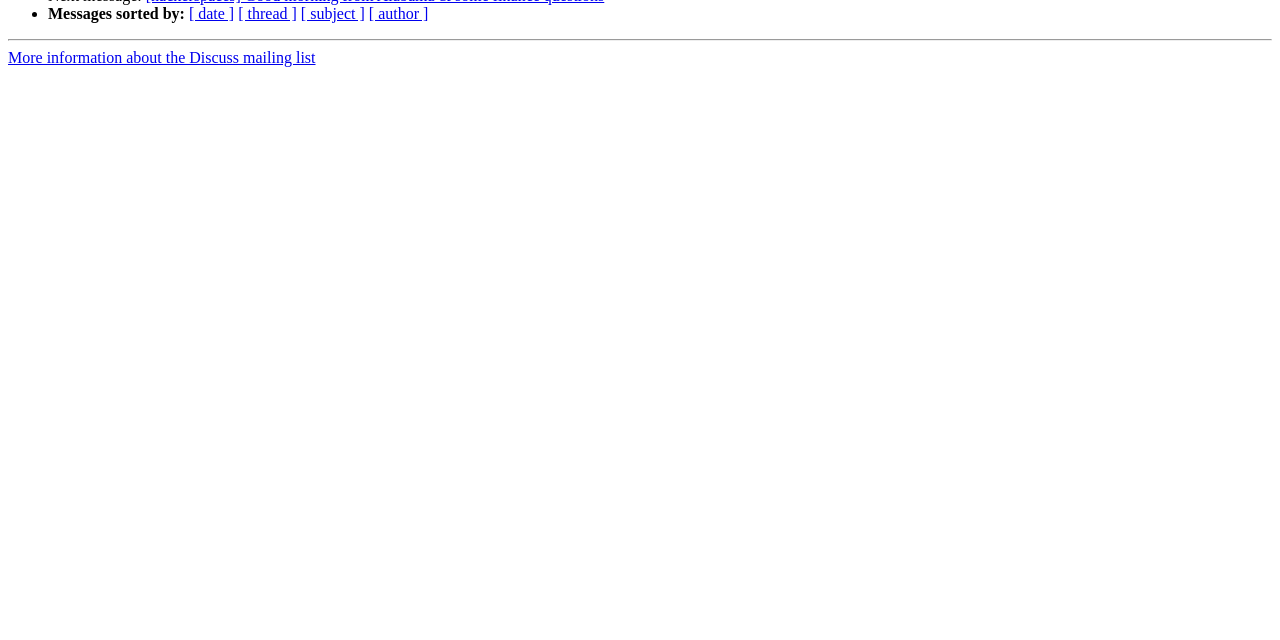From the given element description: "[ author ]", find the bounding box for the UI element. Provide the coordinates as four float numbers between 0 and 1, in the order [left, top, right, bottom].

[0.288, 0.008, 0.335, 0.035]